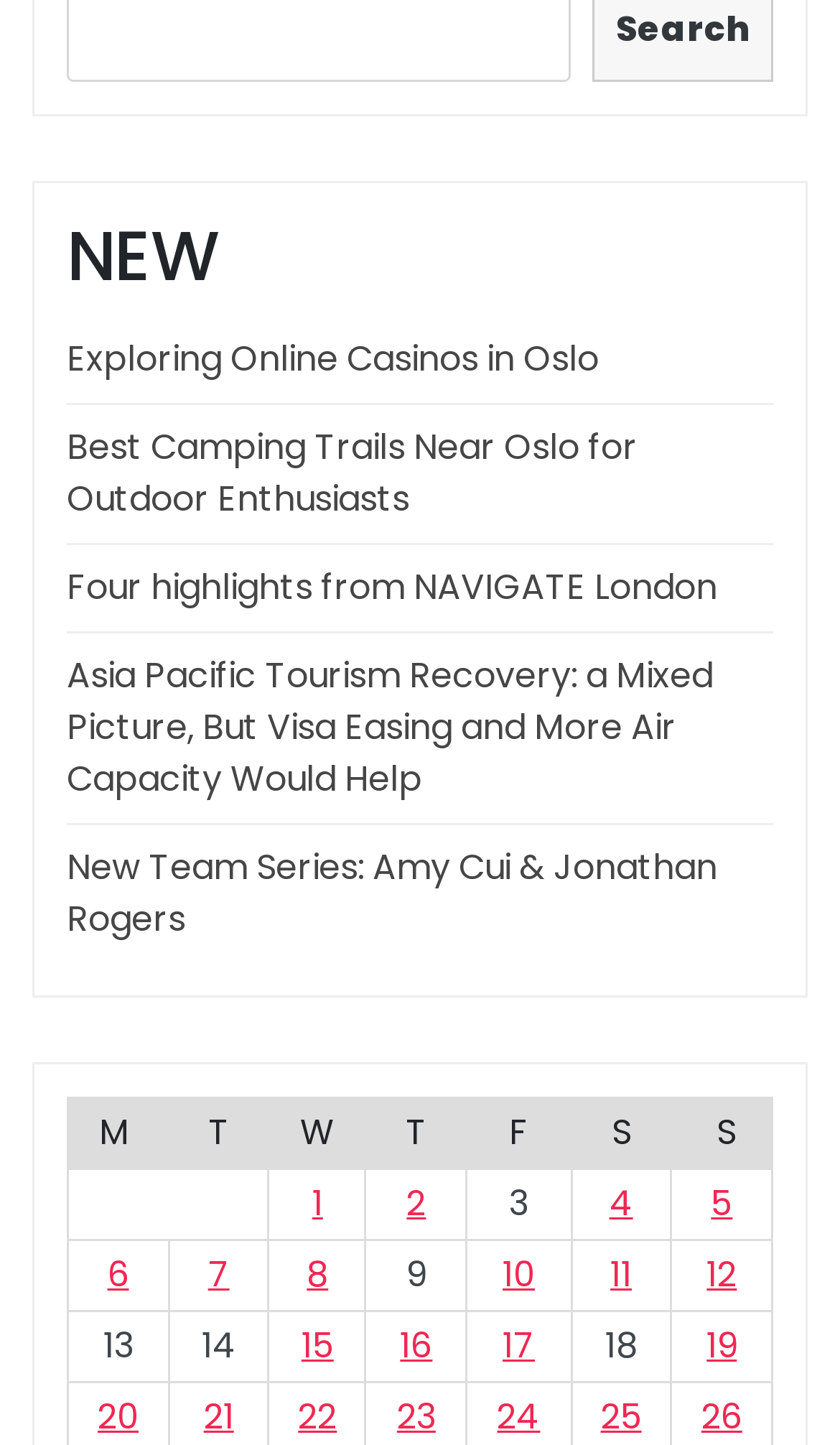Identify the bounding box coordinates for the element you need to click to achieve the following task: "Click on the link 'Exploring Online Casinos in Oslo'". The coordinates must be four float values ranging from 0 to 1, formatted as [left, top, right, bottom].

[0.079, 0.231, 0.713, 0.265]